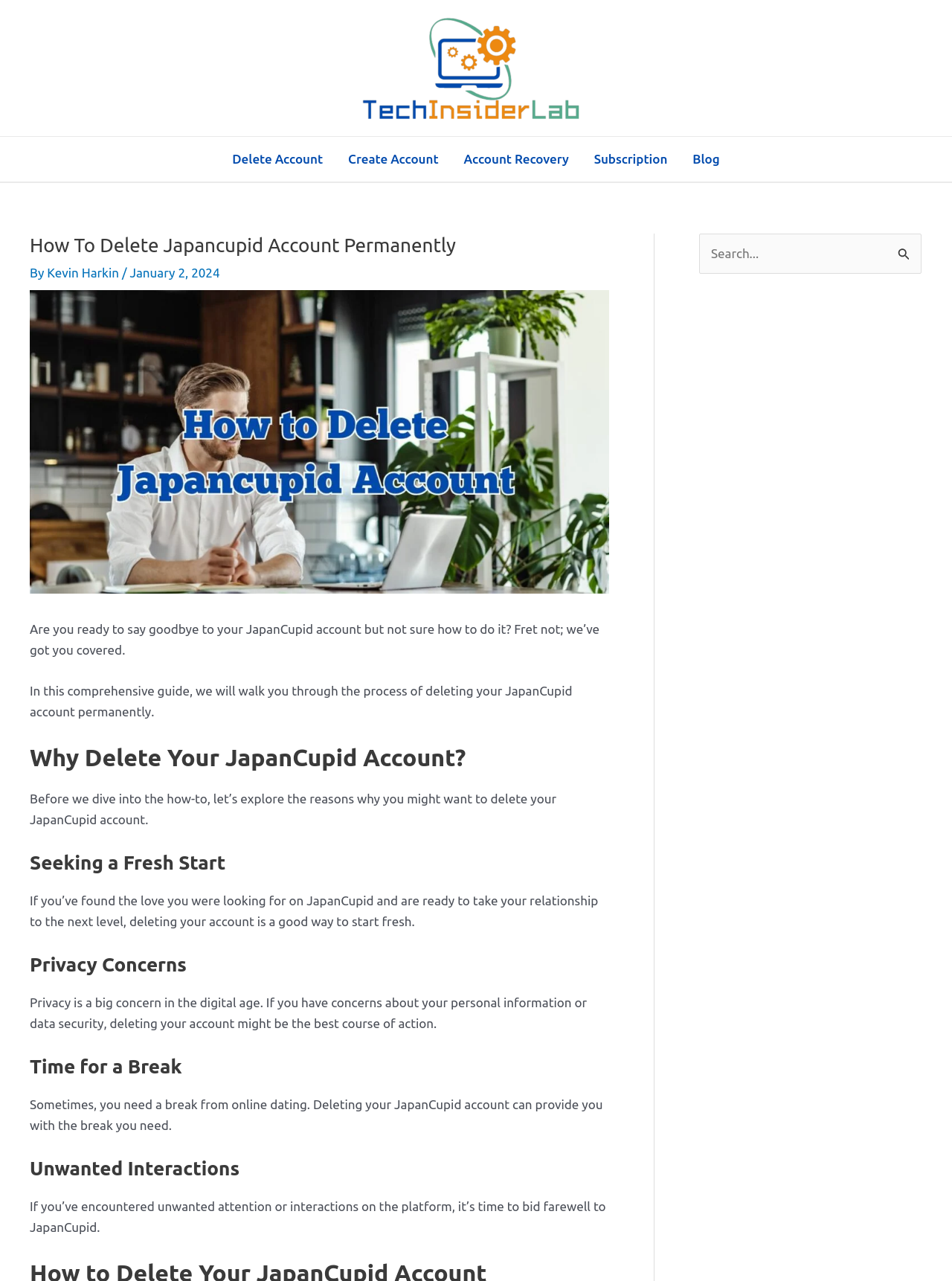Highlight the bounding box coordinates of the region I should click on to meet the following instruction: "Search for something".

[0.734, 0.182, 0.968, 0.214]